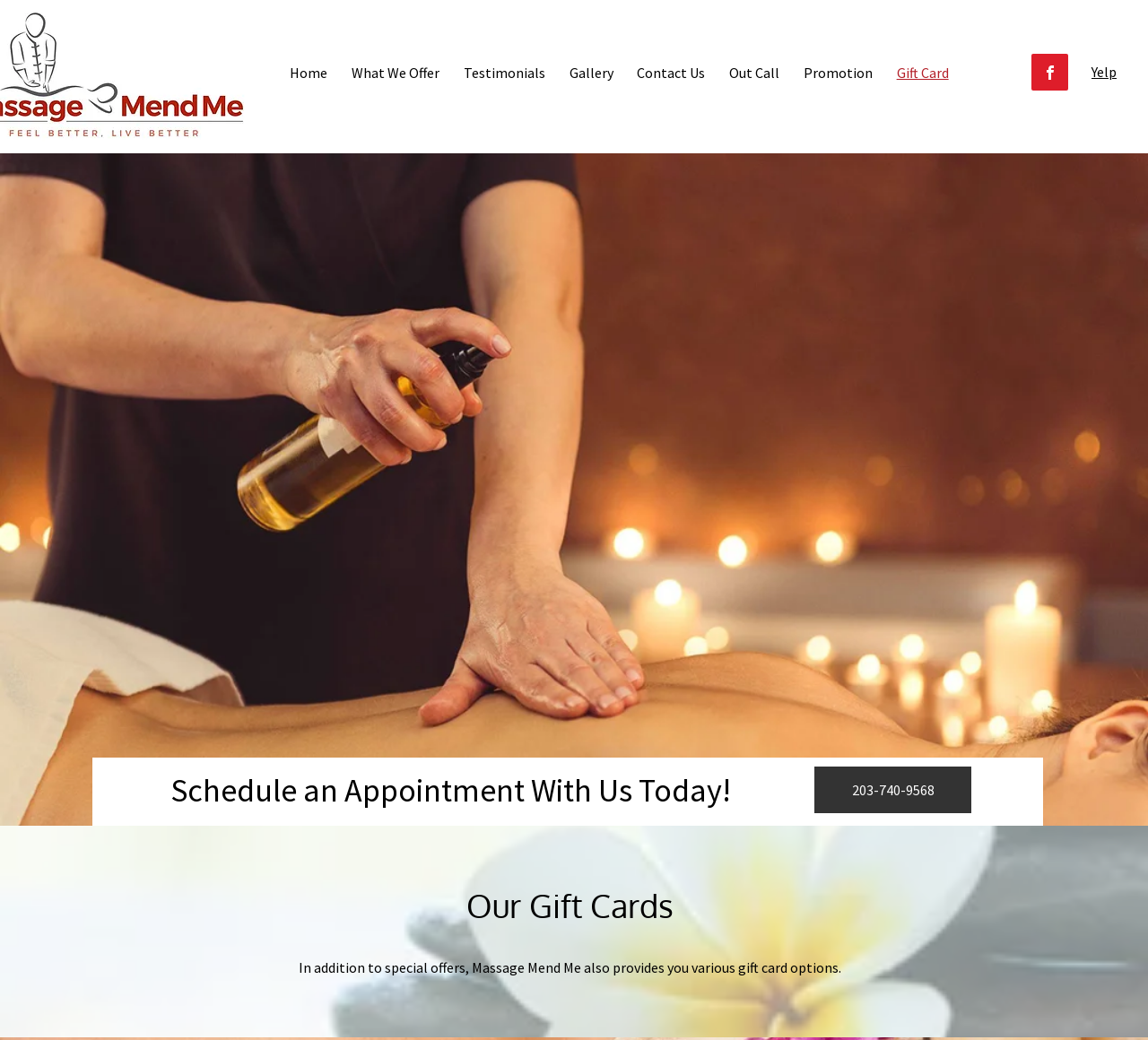Identify the bounding box coordinates of the clickable region required to complete the instruction: "Schedule an appointment". The coordinates should be given as four float numbers within the range of 0 and 1, i.e., [left, top, right, bottom].

[0.088, 0.741, 0.697, 0.781]